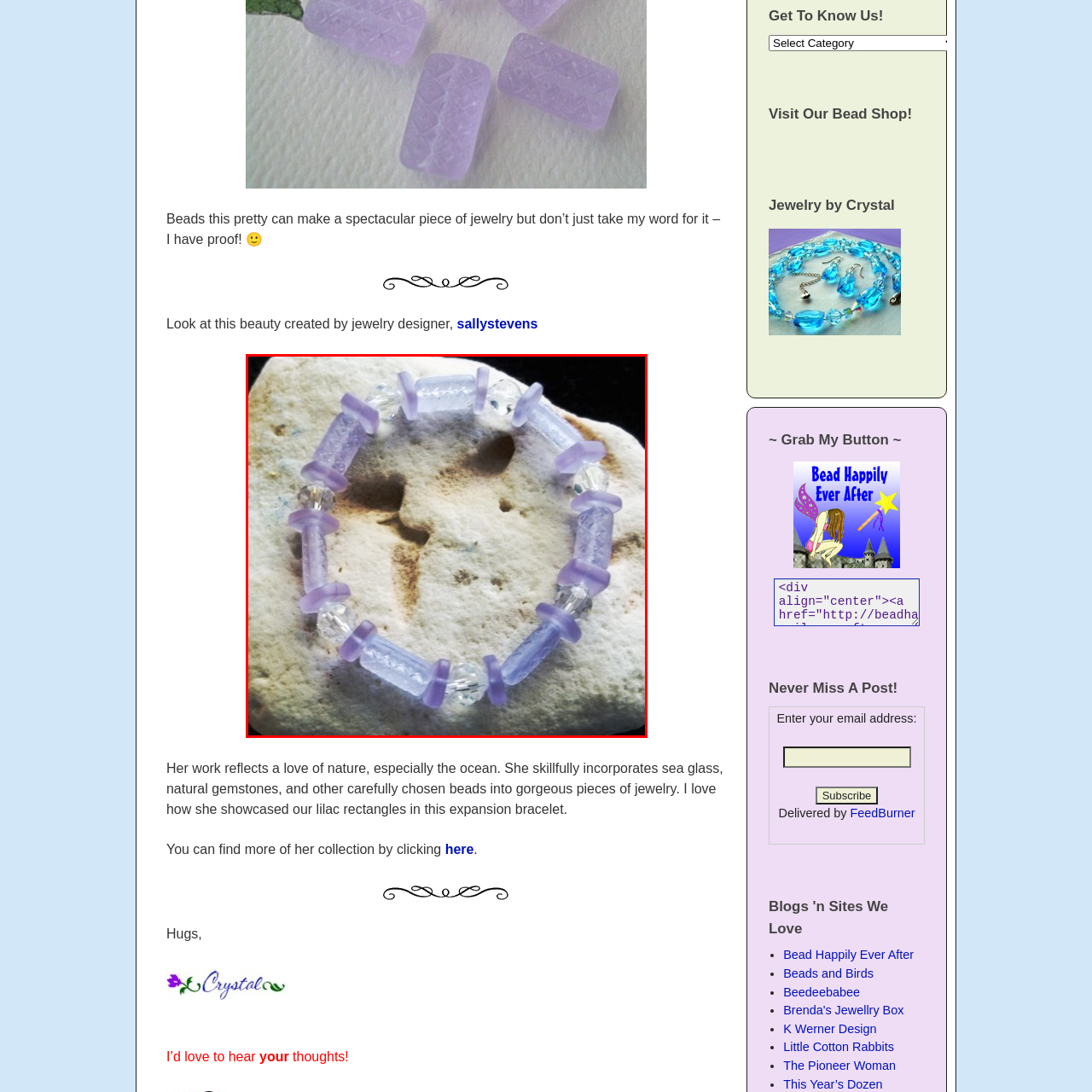What type of background is the bracelet set against?
Study the area inside the red bounding box in the image and answer the question in detail.

The caption explicitly states that the bracelet is set against a 'textured stone background', which suggests a natural, organic-inspired setting that complements the jewelry piece.